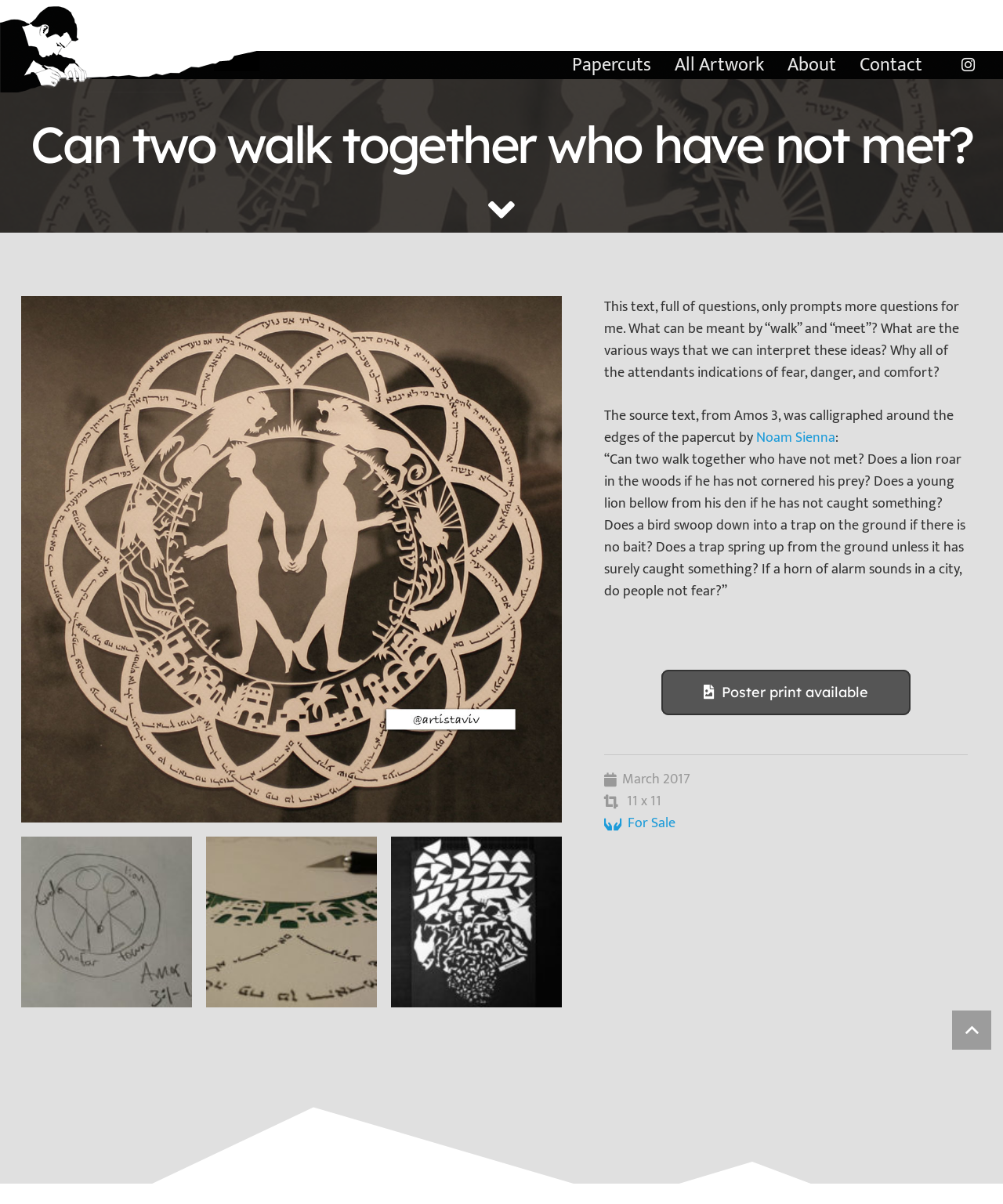Utilize the details in the image to give a detailed response to the question: What is the size of the artwork?

The size of the artwork is obtained from the StaticText element that mentions '11 x 11'.